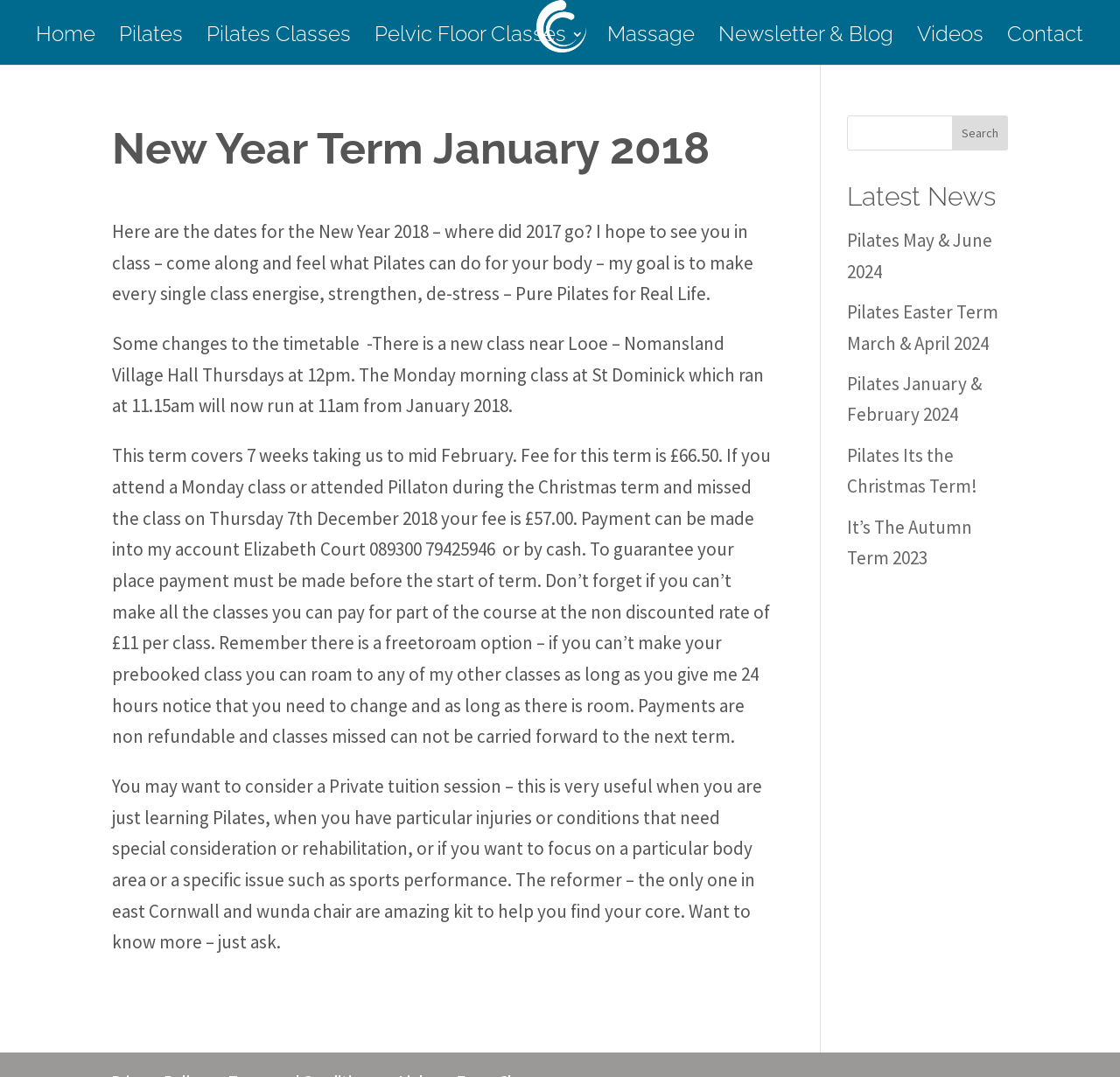Find the bounding box coordinates of the area to click in order to follow the instruction: "Click on the 'Home' link".

[0.032, 0.026, 0.085, 0.06]